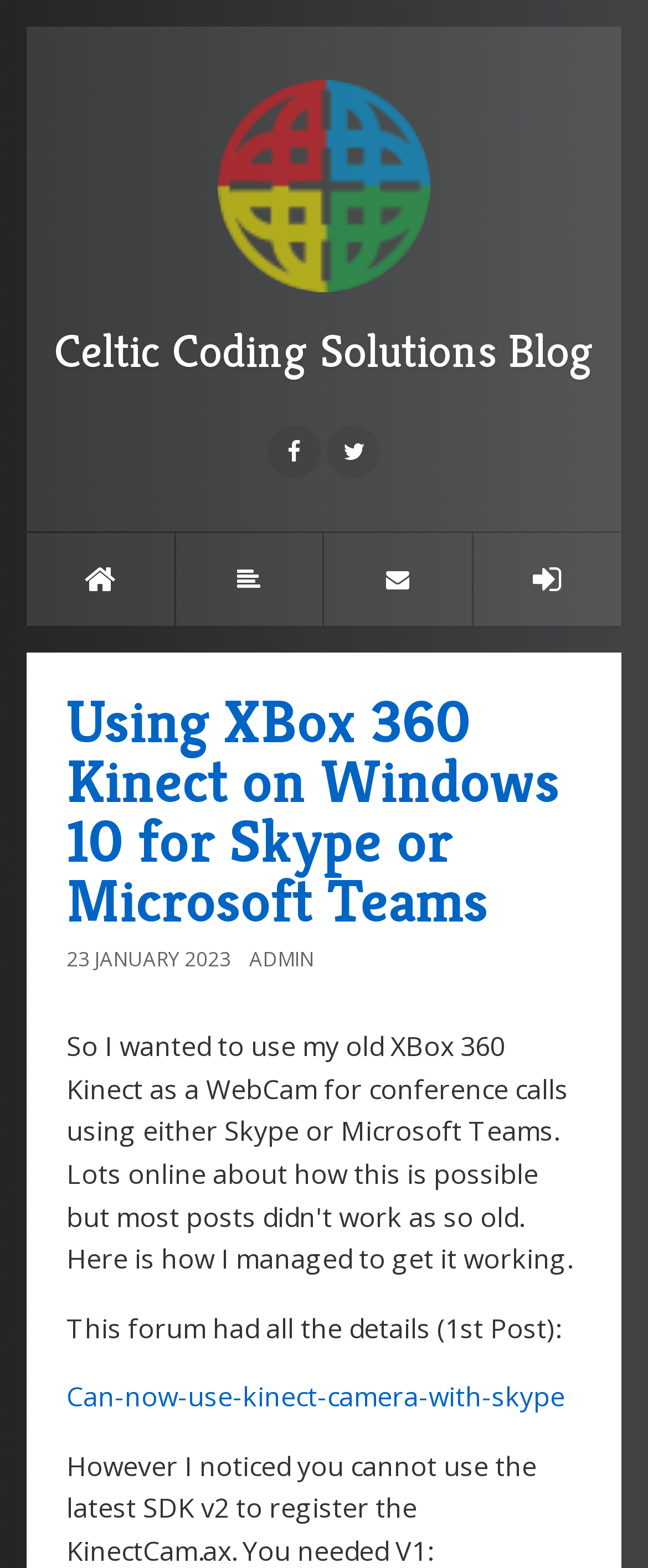What is the date of the blog post?
Refer to the image and give a detailed response to the question.

I found the date of the blog post by looking at the static text element that says '23 JANUARY 2023' which is located below the heading of the blog post.